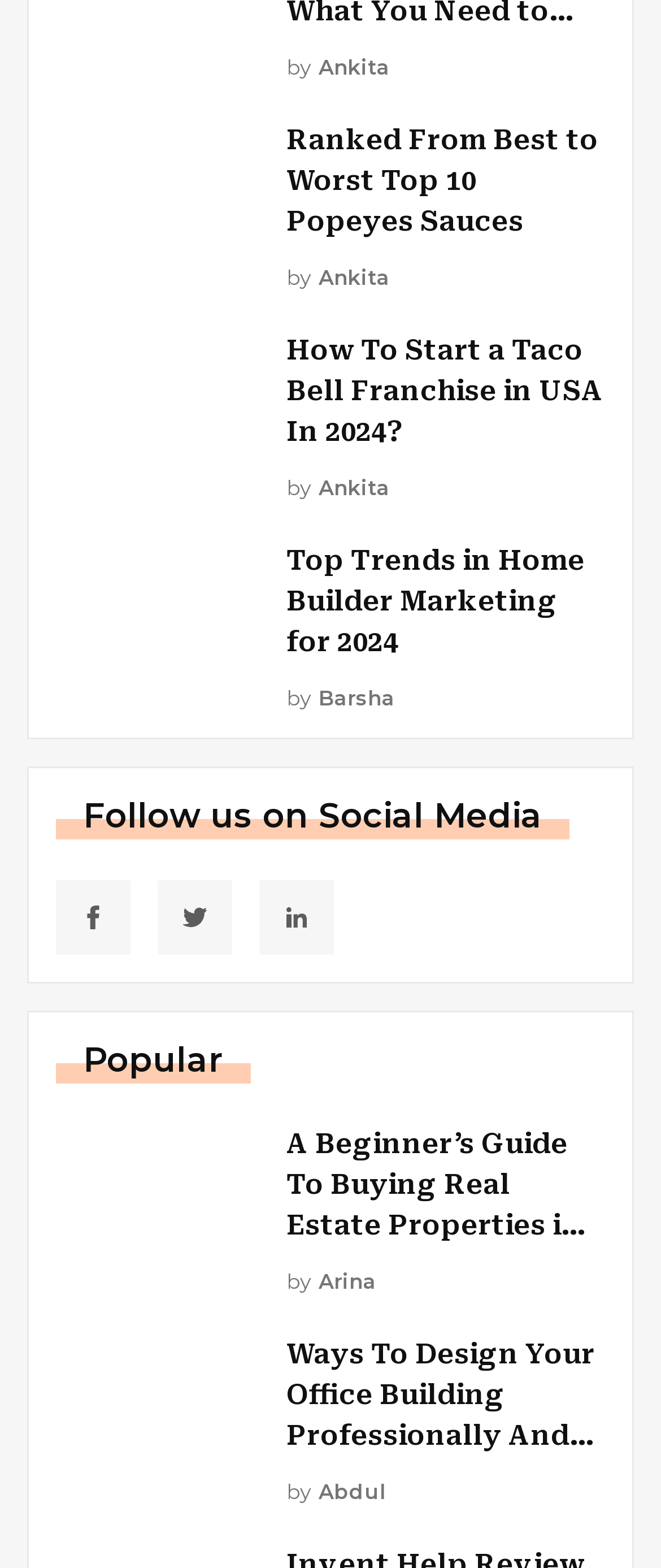Using the image as a reference, answer the following question in as much detail as possible:
What is the topic of the third article?

The third article has an image with the text 'Home Builder Marketing' and a link 'Top Trends in Home Builder Marketing for 2024', which suggests that the topic of the article is Home Builder Marketing.